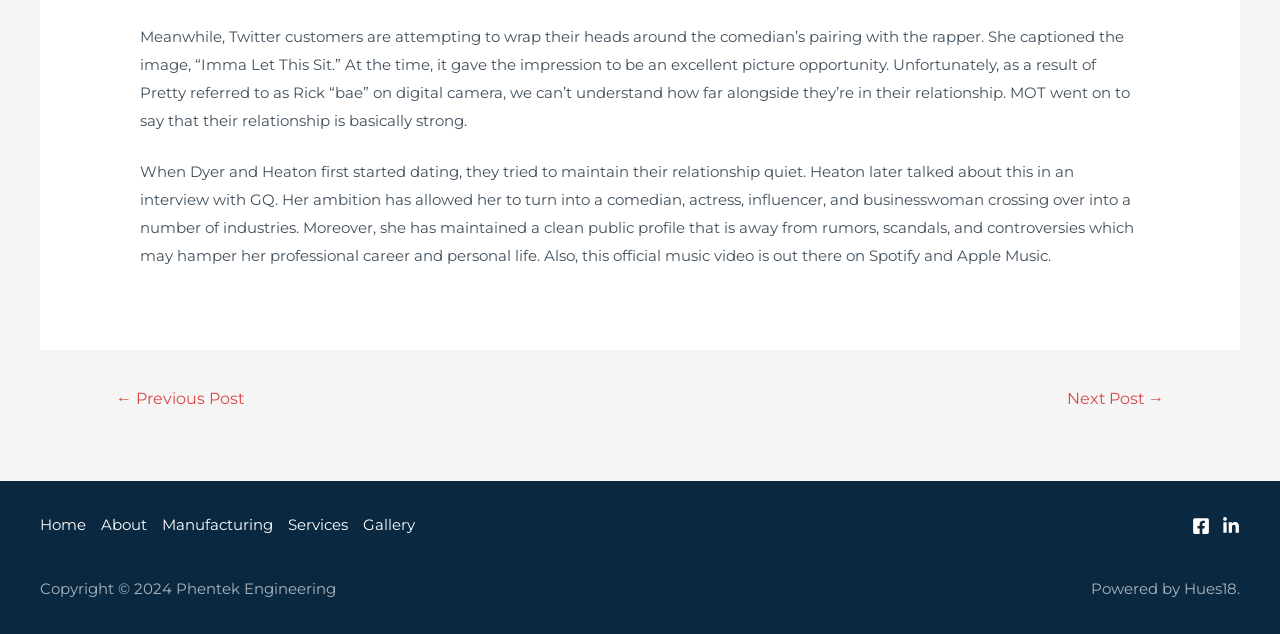Provide a short, one-word or phrase answer to the question below:
What is the name of the platform that powers the website?

Hues18